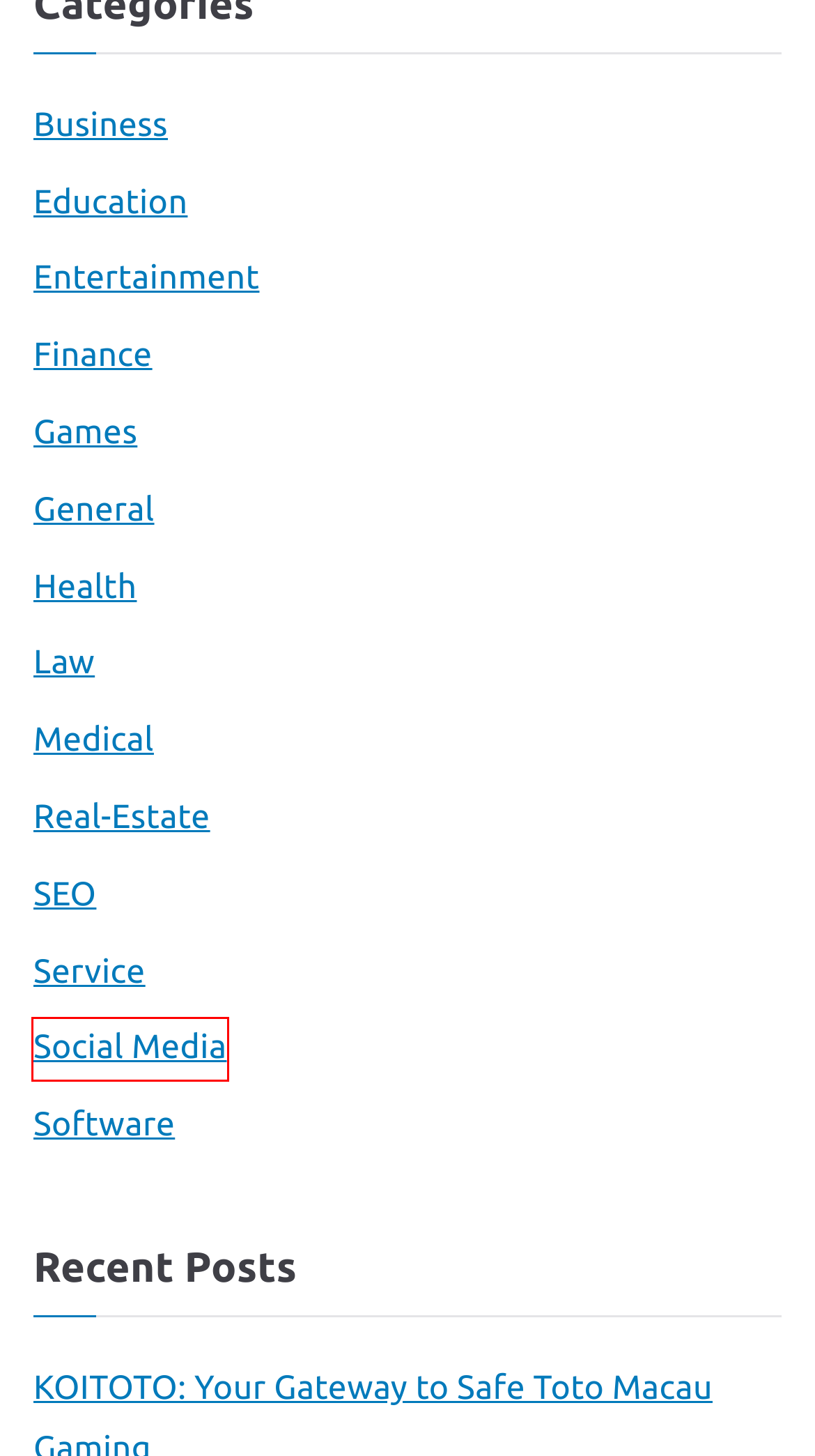Observe the screenshot of a webpage with a red bounding box highlighting an element. Choose the webpage description that accurately reflects the new page after the element within the bounding box is clicked. Here are the candidates:
A. Software – Atlas Shrugged
B. General – Atlas Shrugged
C. Real-Estate – Atlas Shrugged
D. Health – Atlas Shrugged
E. Social Media – Atlas Shrugged
F. Medical – Atlas Shrugged
G. Games – Atlas Shrugged
H. Finance – Atlas Shrugged

E